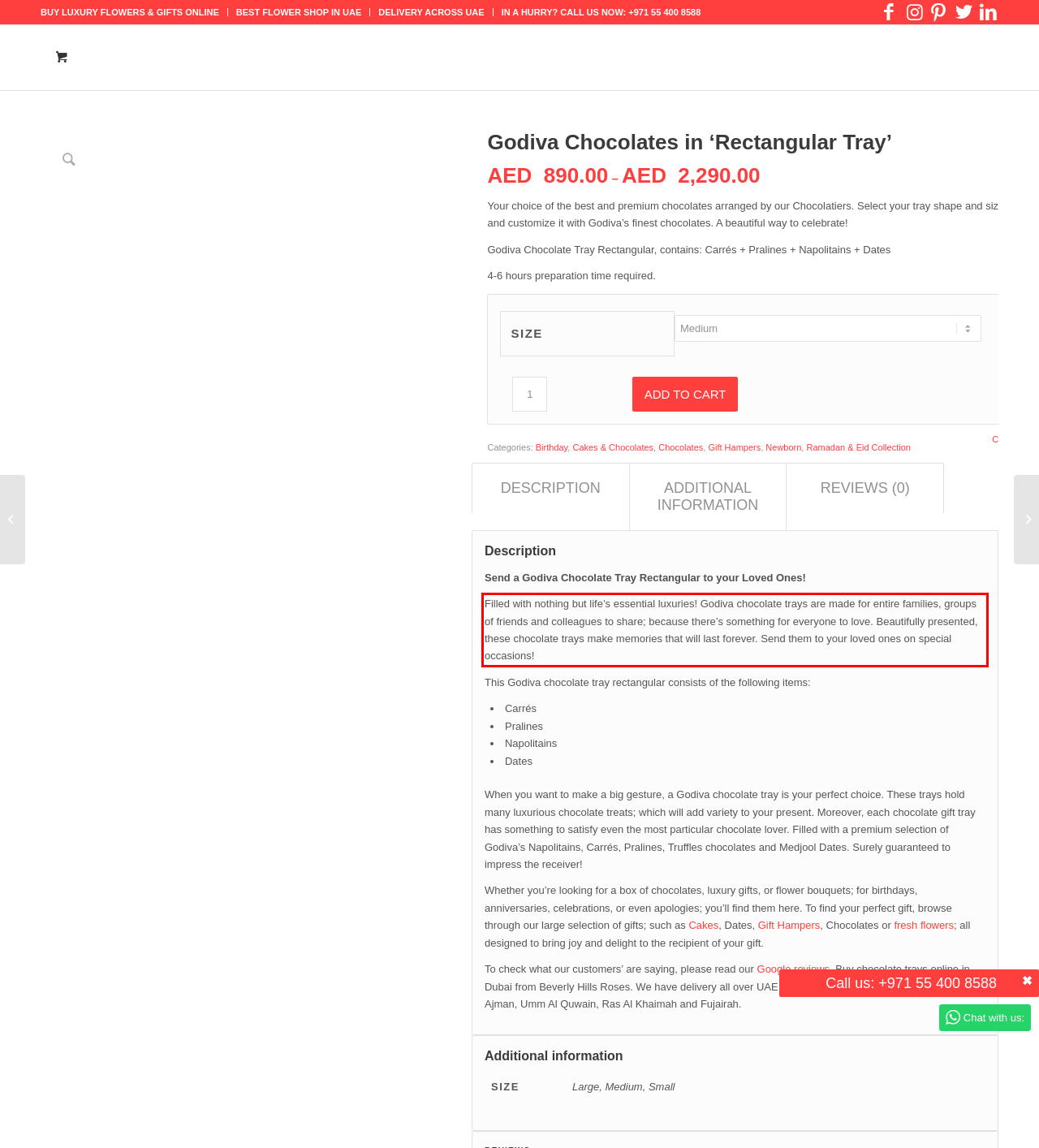Within the screenshot of the webpage, there is a red rectangle. Please recognize and generate the text content inside this red bounding box.

Filled with nothing but life’s essential luxuries! Godiva chocolate trays are made for entire families, groups of friends and colleagues to share; because there’s something for everyone to love. Beautifully presented, these chocolate trays make memories that will last forever. Send them to your loved ones on special occasions!